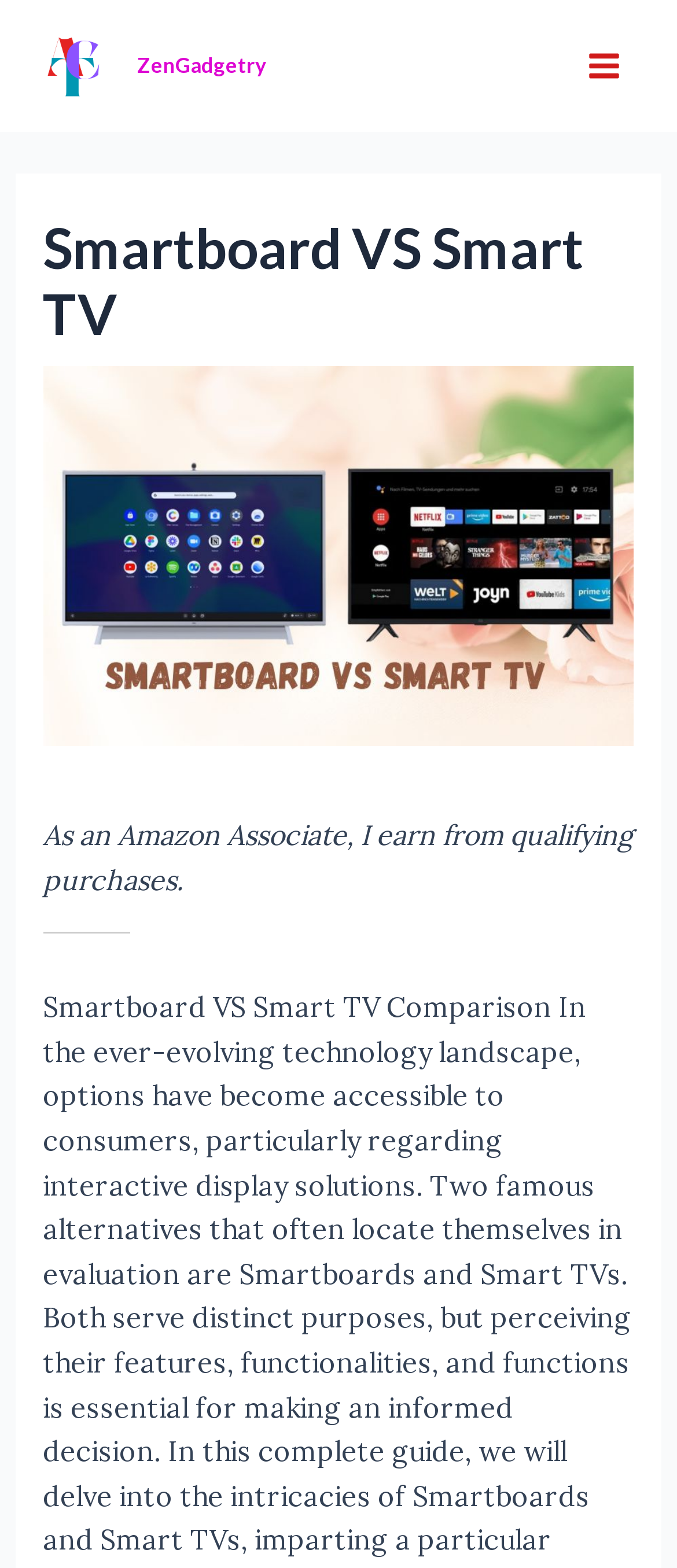Using the provided description alt="ZenGadgetry", find the bounding box coordinates for the UI element. Provide the coordinates in (top-left x, top-left y, bottom-right x, bottom-right y) format, ensuring all values are between 0 and 1.

[0.051, 0.029, 0.162, 0.051]